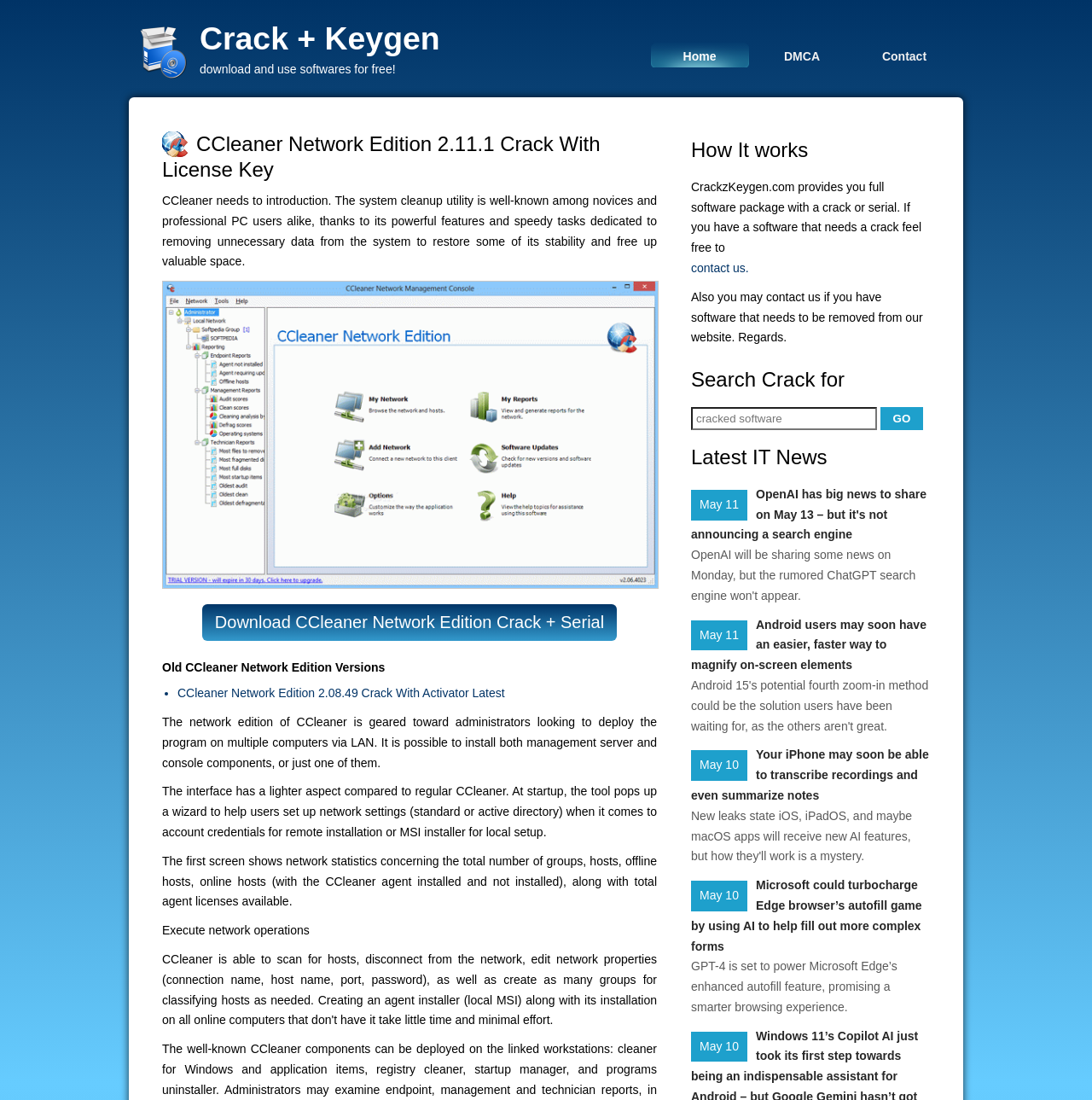How many links are there in the top navigation bar?
Look at the screenshot and give a one-word or phrase answer.

3